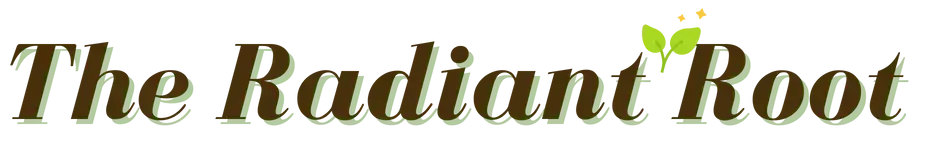Based on the image, give a detailed response to the question: What type of recipes are promoted on the blog?

The blog's mission is to promote healthy, gluten-free, and dairy-free recipes curated by a Registered Dietitian, which is reflected in the natural and wholesome feel of the logo design.